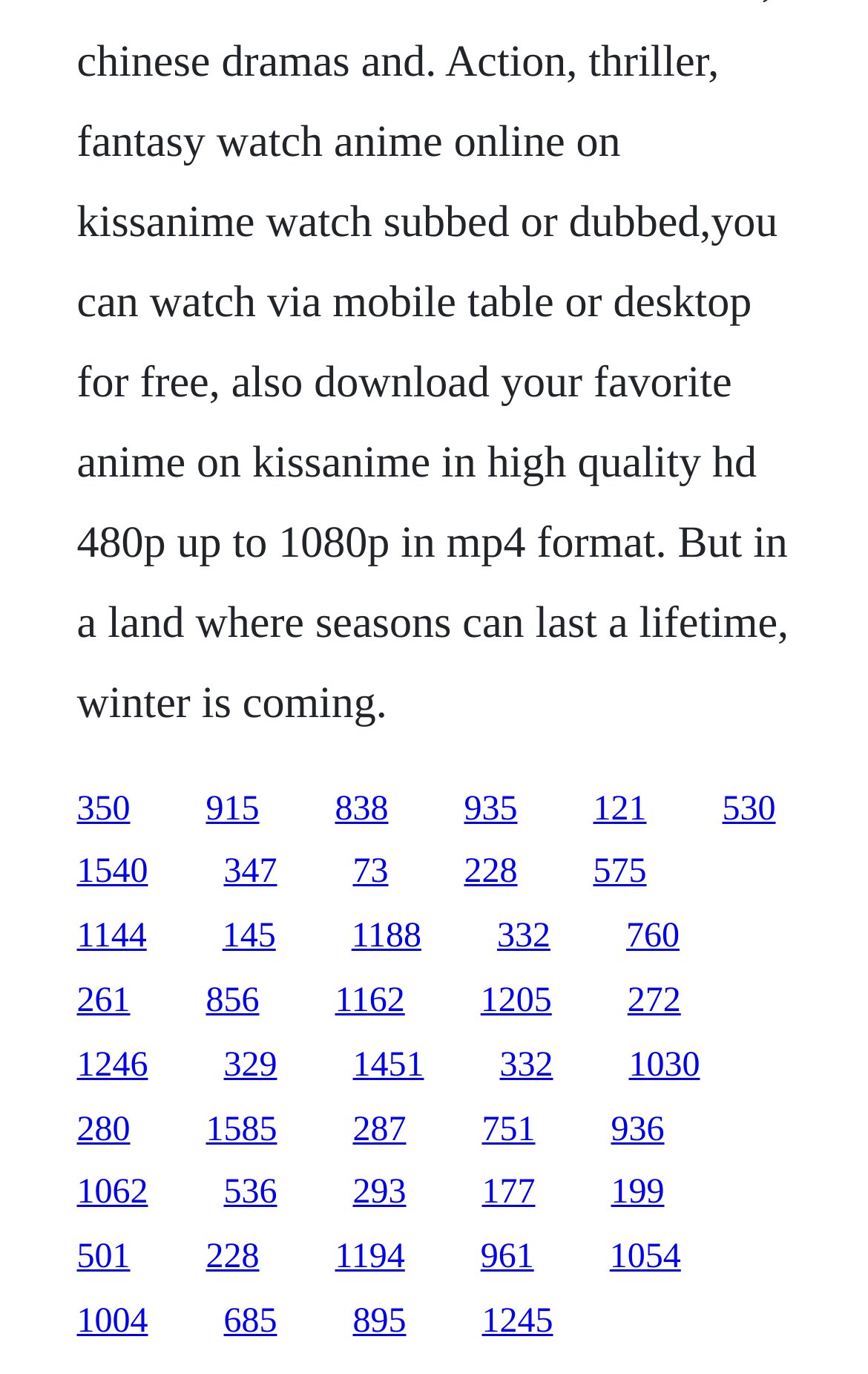Specify the bounding box coordinates of the element's region that should be clicked to achieve the following instruction: "go to the fifth link". The bounding box coordinates consist of four float numbers between 0 and 1, in the format [left, top, right, bottom].

[0.535, 0.575, 0.596, 0.602]